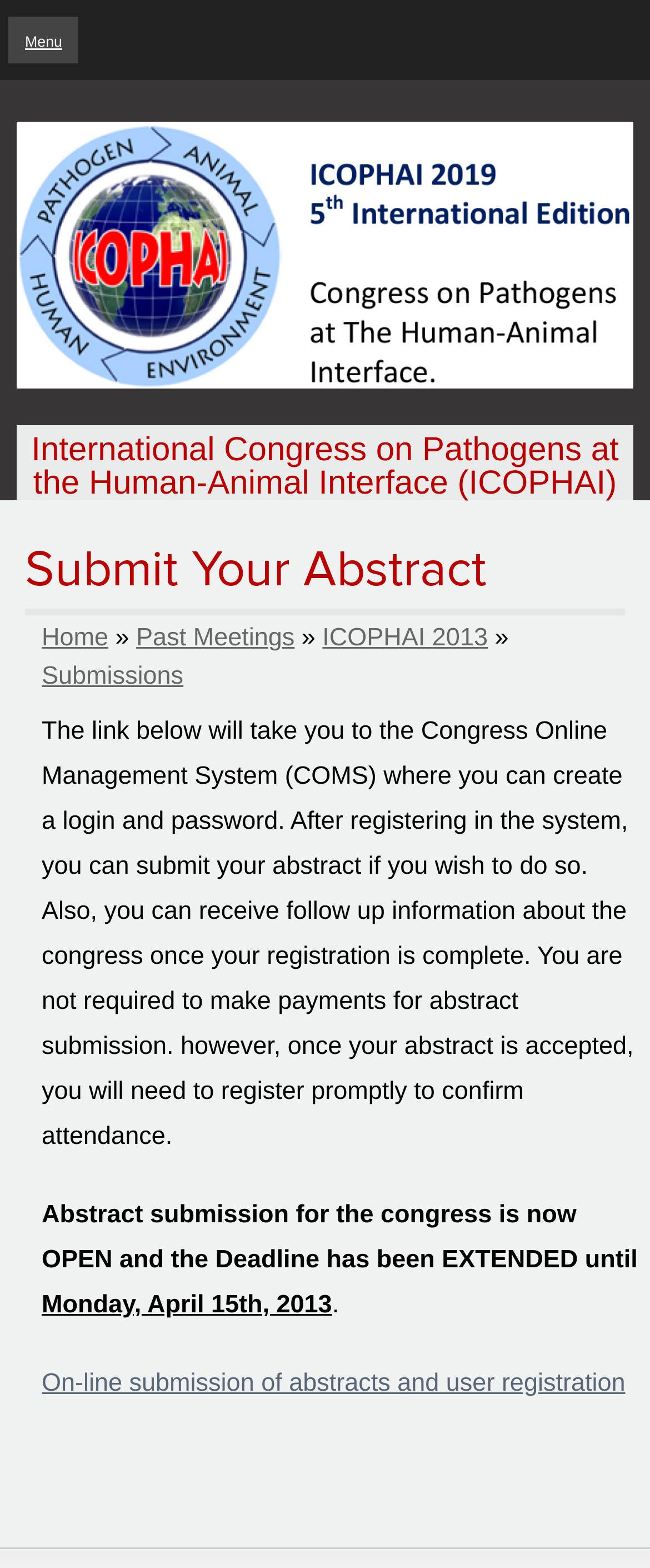What is the name of the system where I can create a login and password?
Based on the screenshot, provide your answer in one word or phrase.

COMS